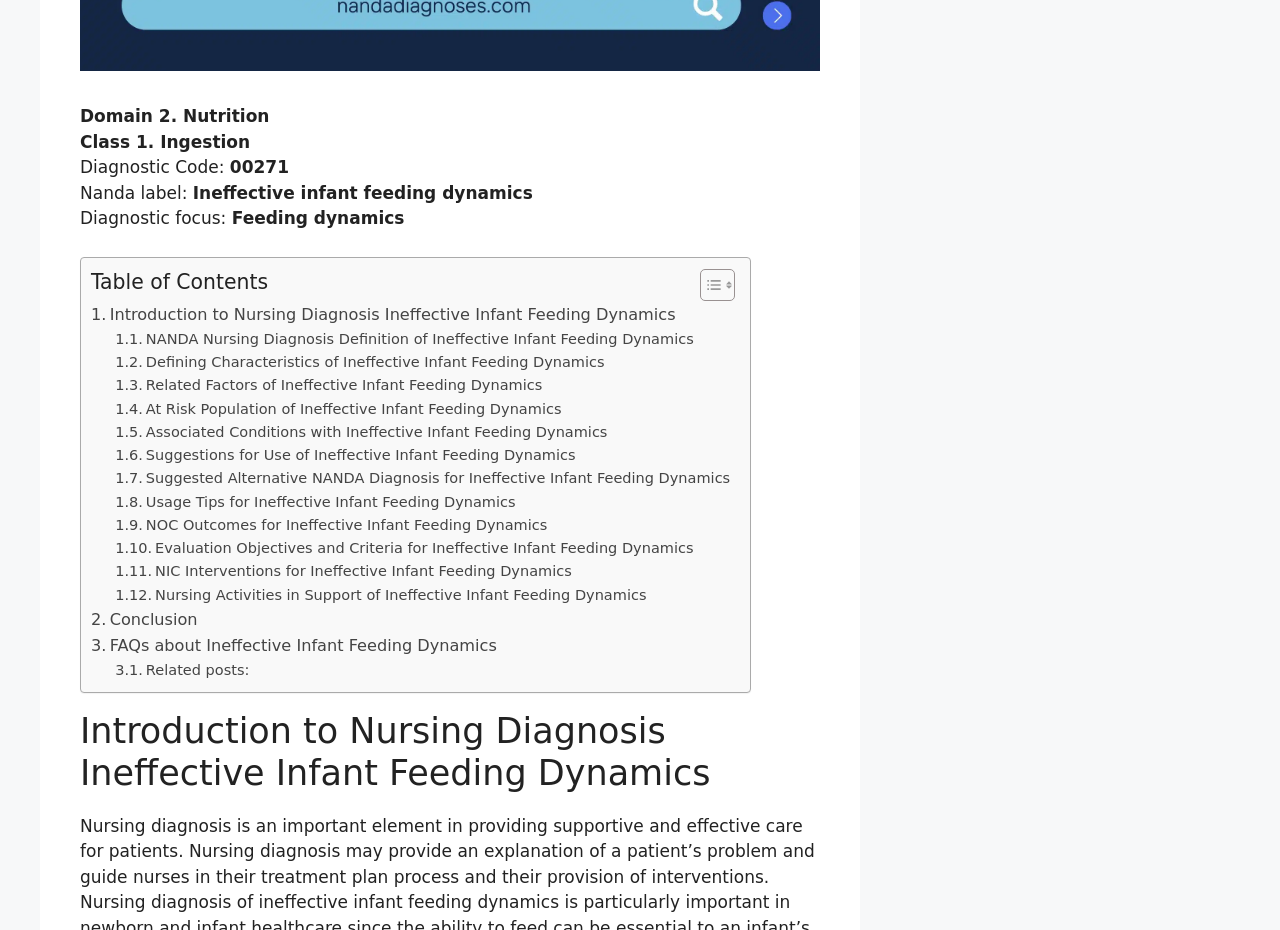Determine the bounding box of the UI element mentioned here: "Toggle". The coordinates must be in the format [left, top, right, bottom] with values ranging from 0 to 1.

[0.535, 0.288, 0.57, 0.325]